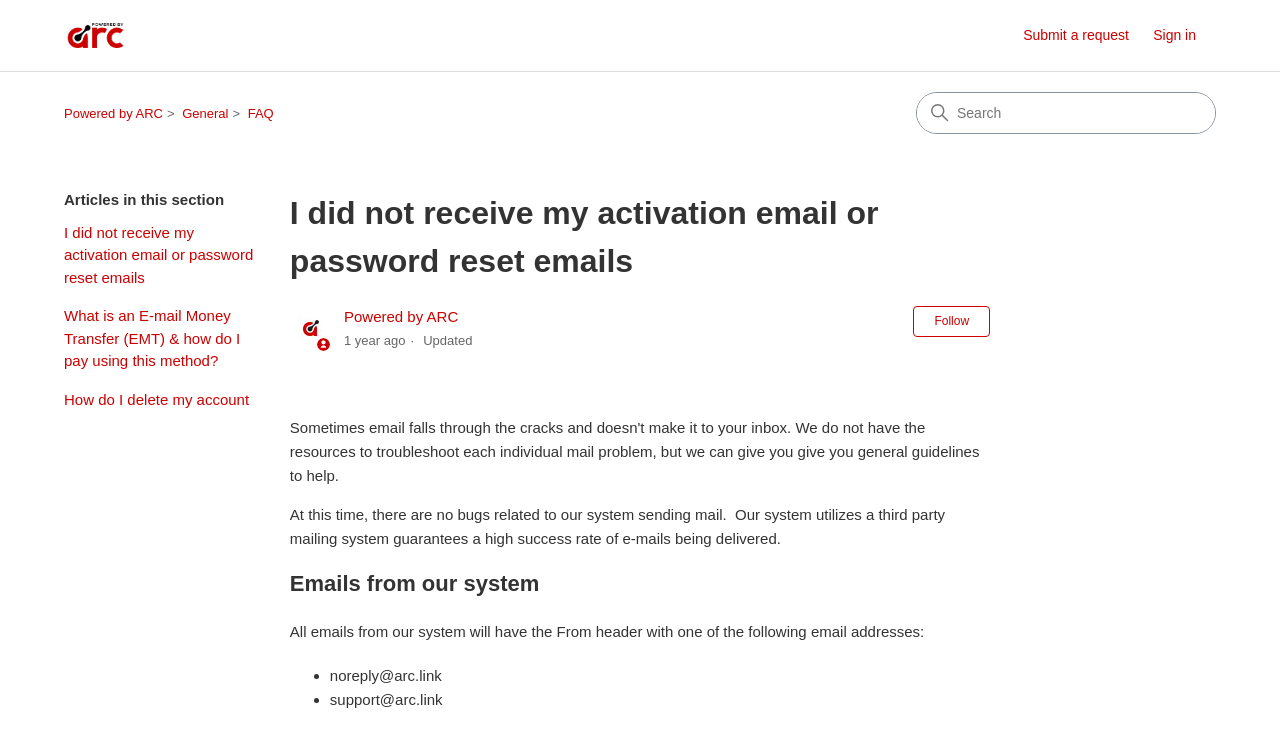Identify the bounding box coordinates necessary to click and complete the given instruction: "Go to Powered by ARC Help Center home page".

[0.05, 0.023, 0.099, 0.074]